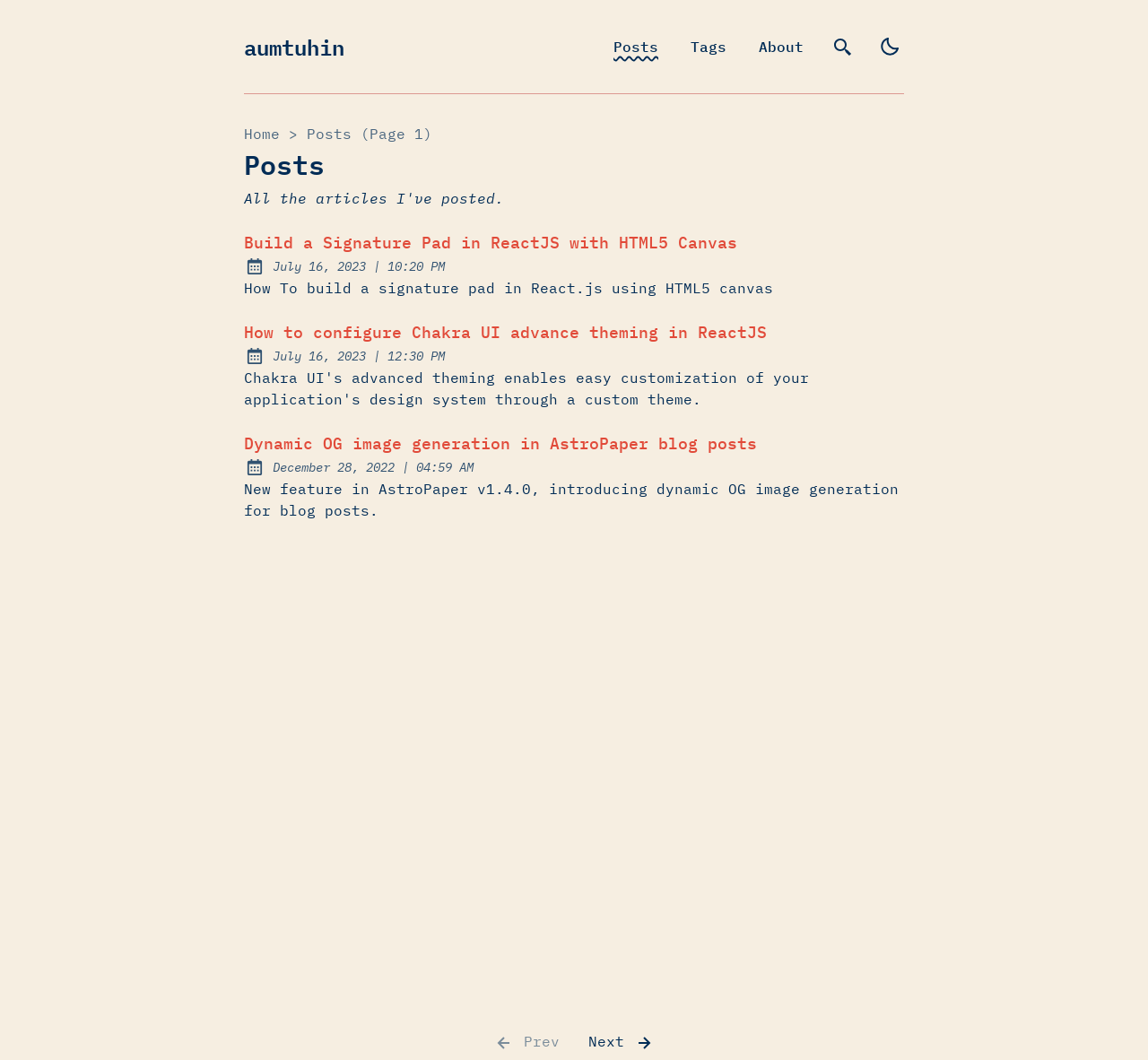Give a one-word or one-phrase response to the question: 
What is the time of the first post?

10:20 PM